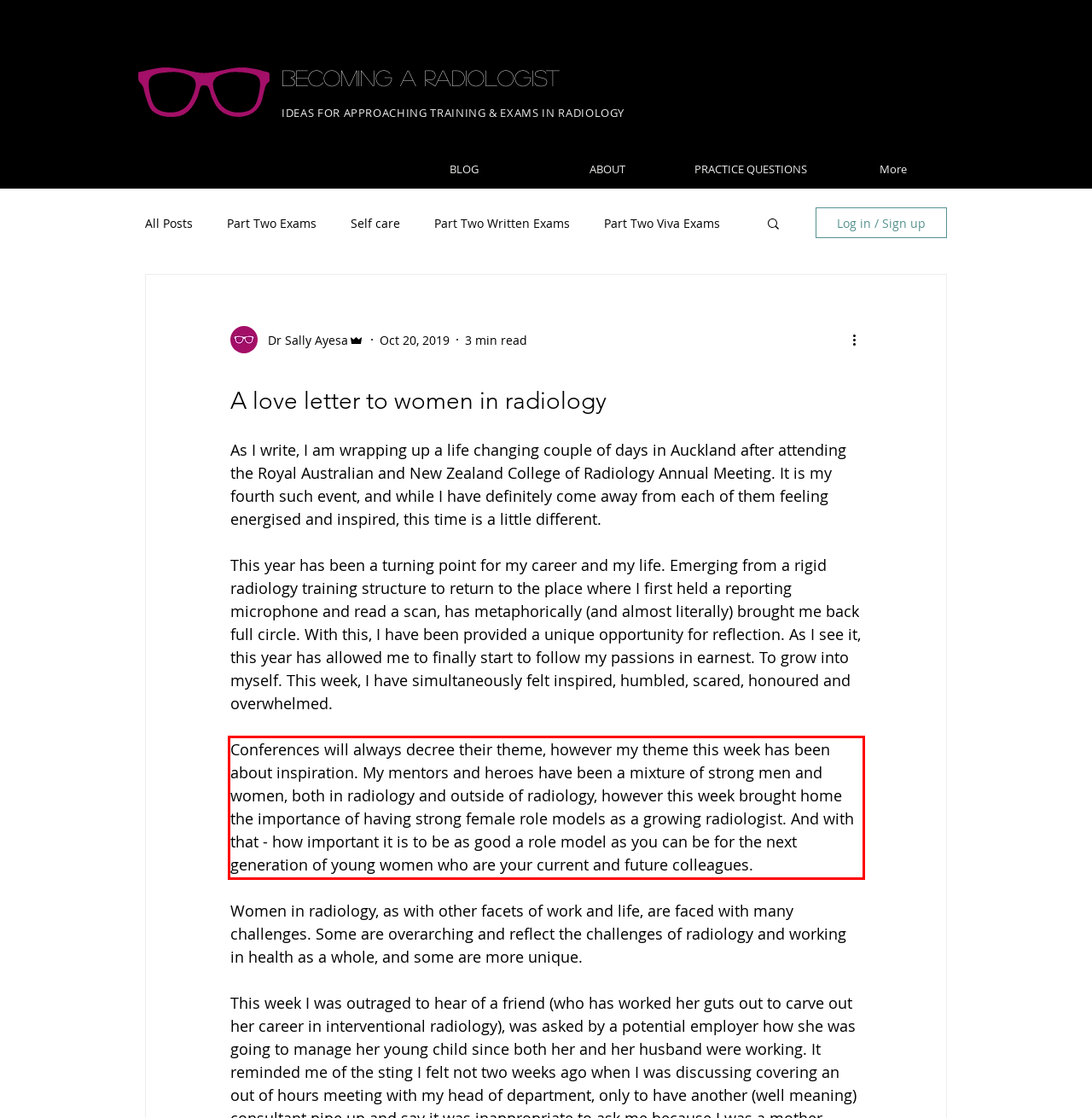You are presented with a screenshot containing a red rectangle. Extract the text found inside this red bounding box.

Conferences will always decree their theme, however my theme this week has been about inspiration. My mentors and heroes have been a mixture of strong men and women, both in radiology and outside of radiology, however this week brought home the importance of having strong female role models as a growing radiologist. And with that - how important it is to be as good a role model as you can be for the next generation of young women who are your current and future colleagues.